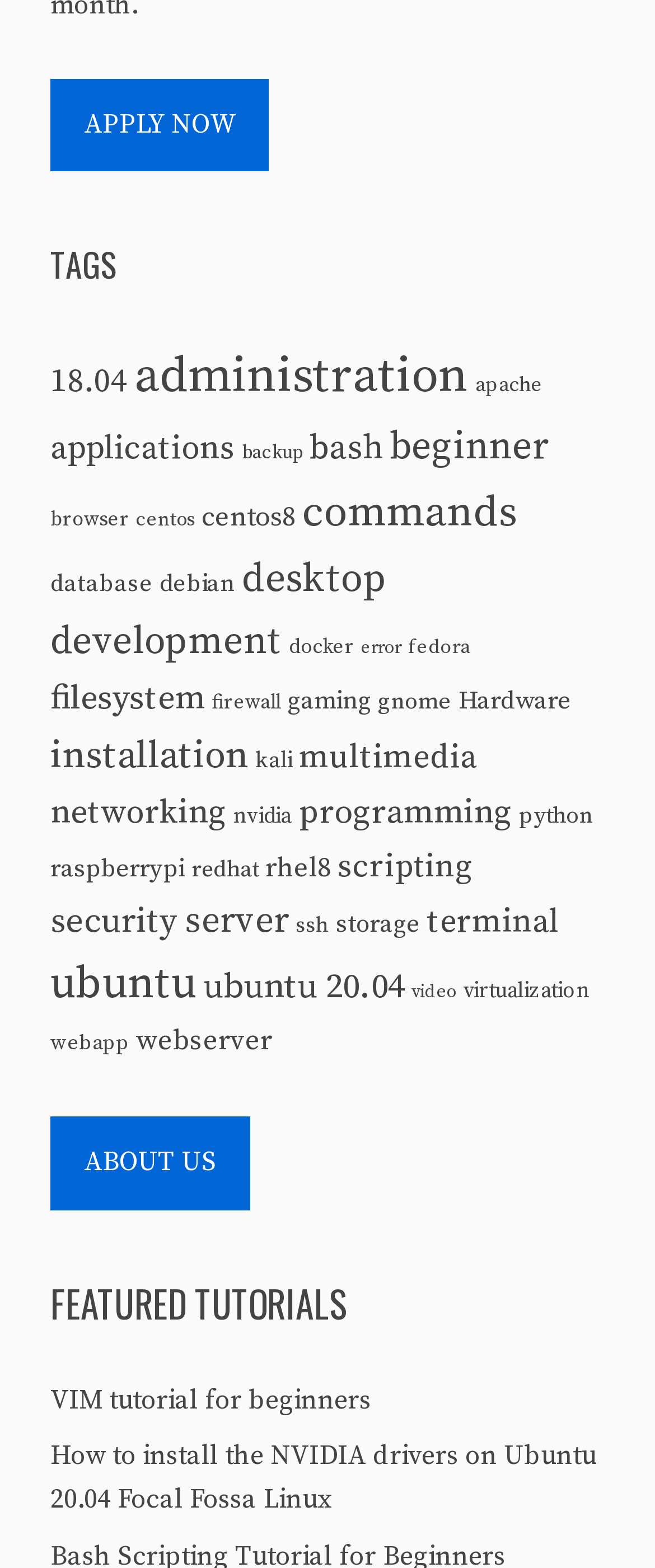Locate the UI element described by programming in the provided webpage screenshot. Return the bounding box coordinates in the format (top-left x, top-left y, bottom-right x, bottom-right y), ensuring all values are between 0 and 1.

[0.456, 0.506, 0.782, 0.533]